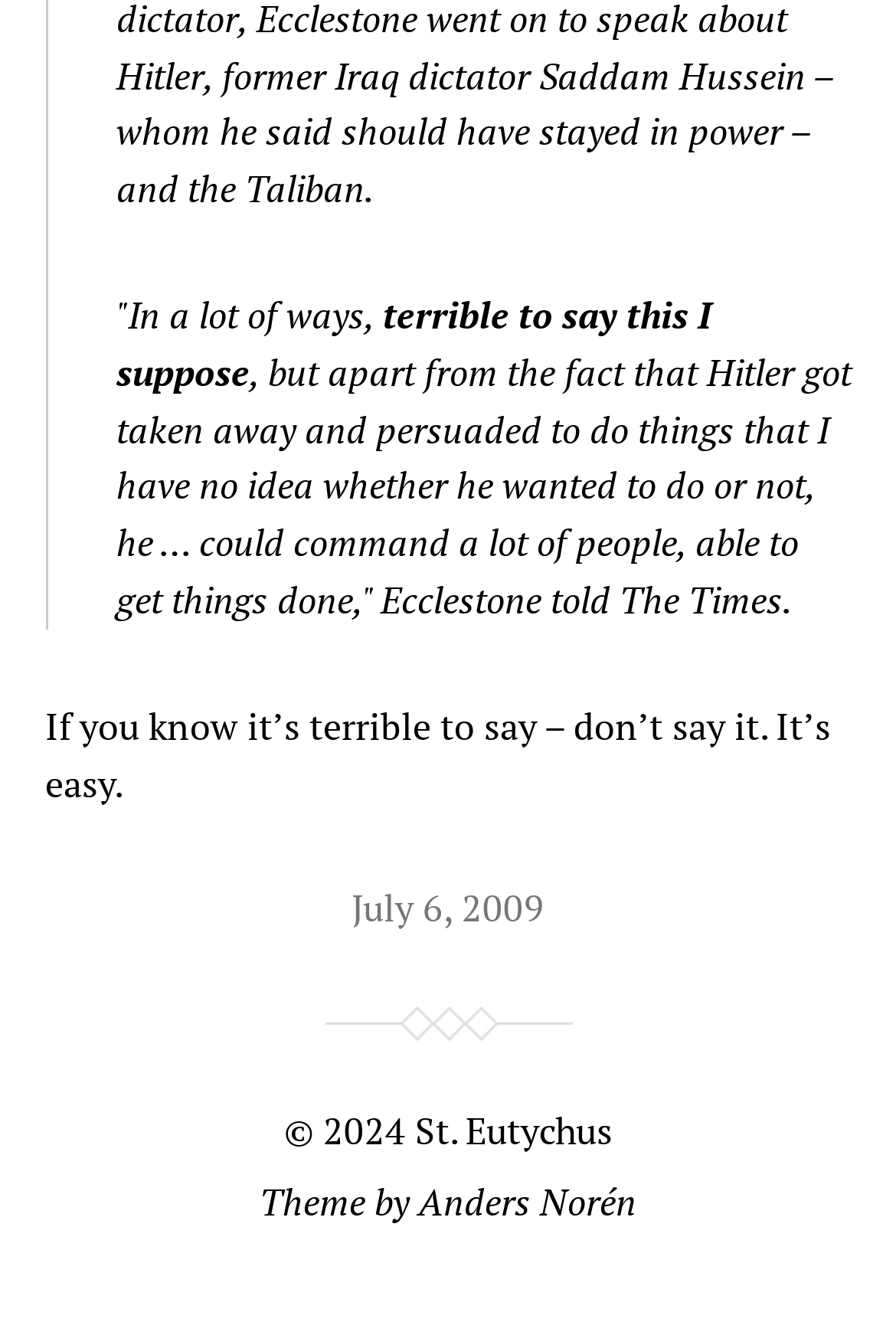Locate the UI element described as follows: "St. Eutychus". Return the bounding box coordinates as four float numbers between 0 and 1 in the order [left, top, right, bottom].

[0.463, 0.828, 0.683, 0.866]